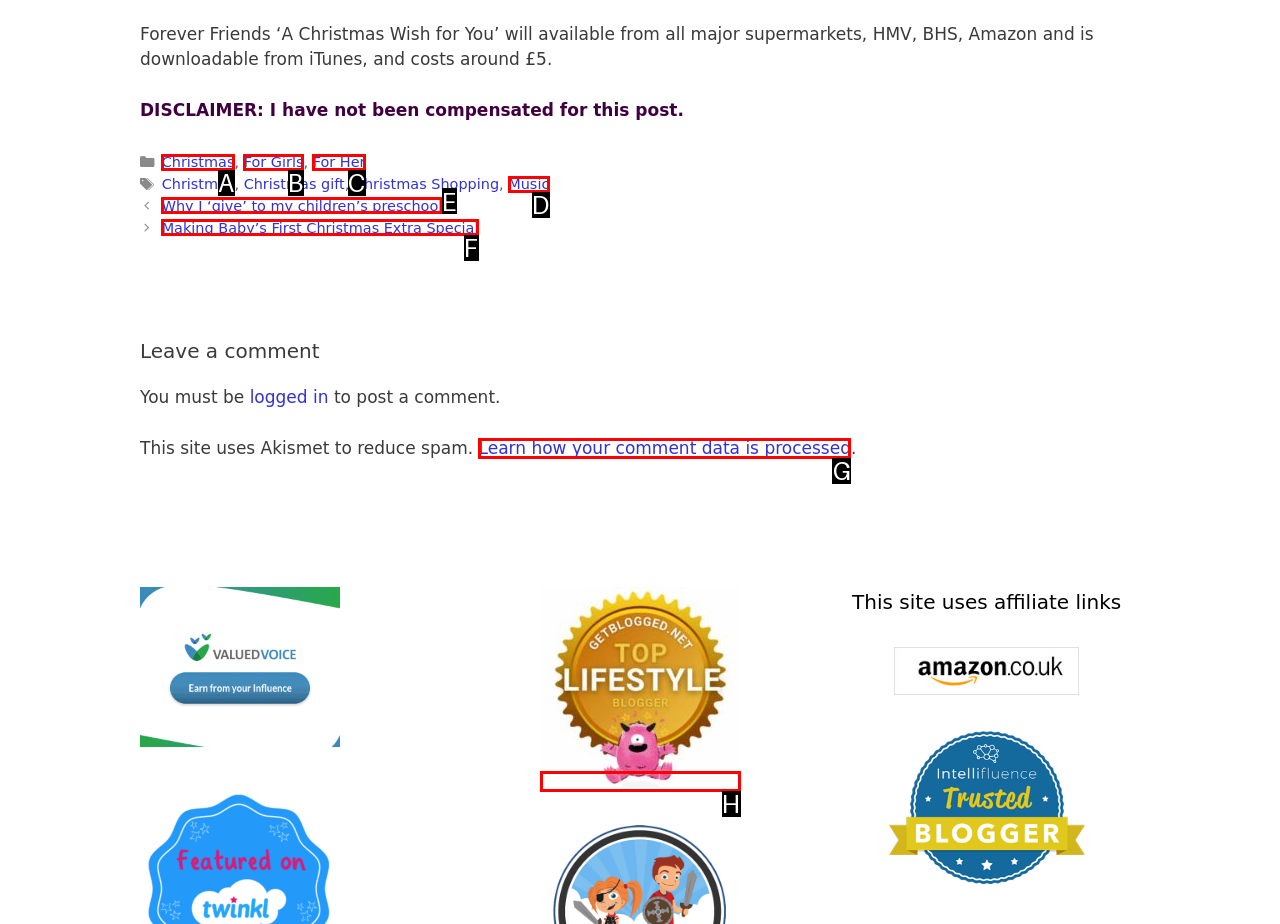Given the description: Music, choose the HTML element that matches it. Indicate your answer with the letter of the option.

D